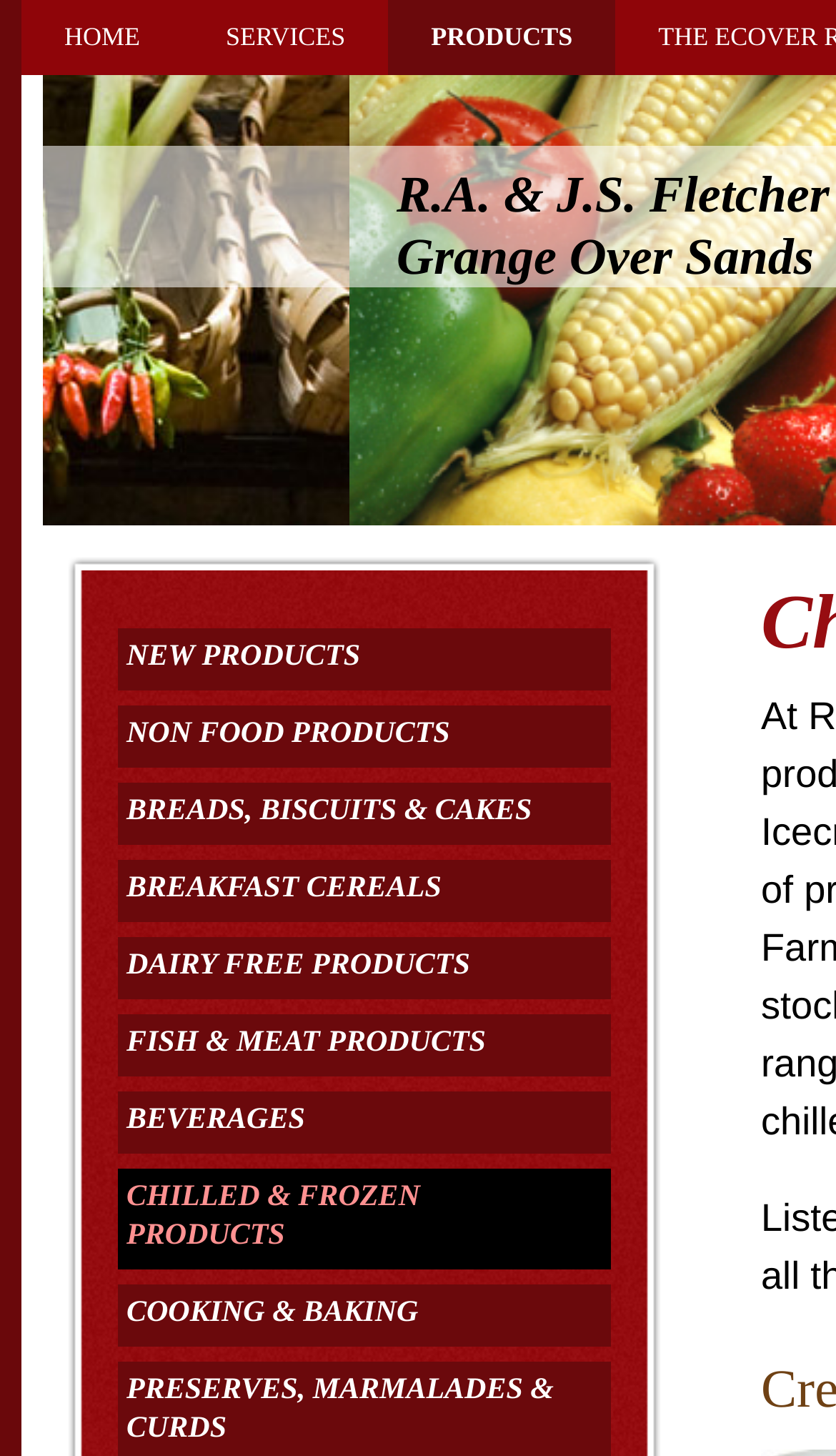Locate the headline of the webpage and generate its content.

Chilled & Frozen Products.